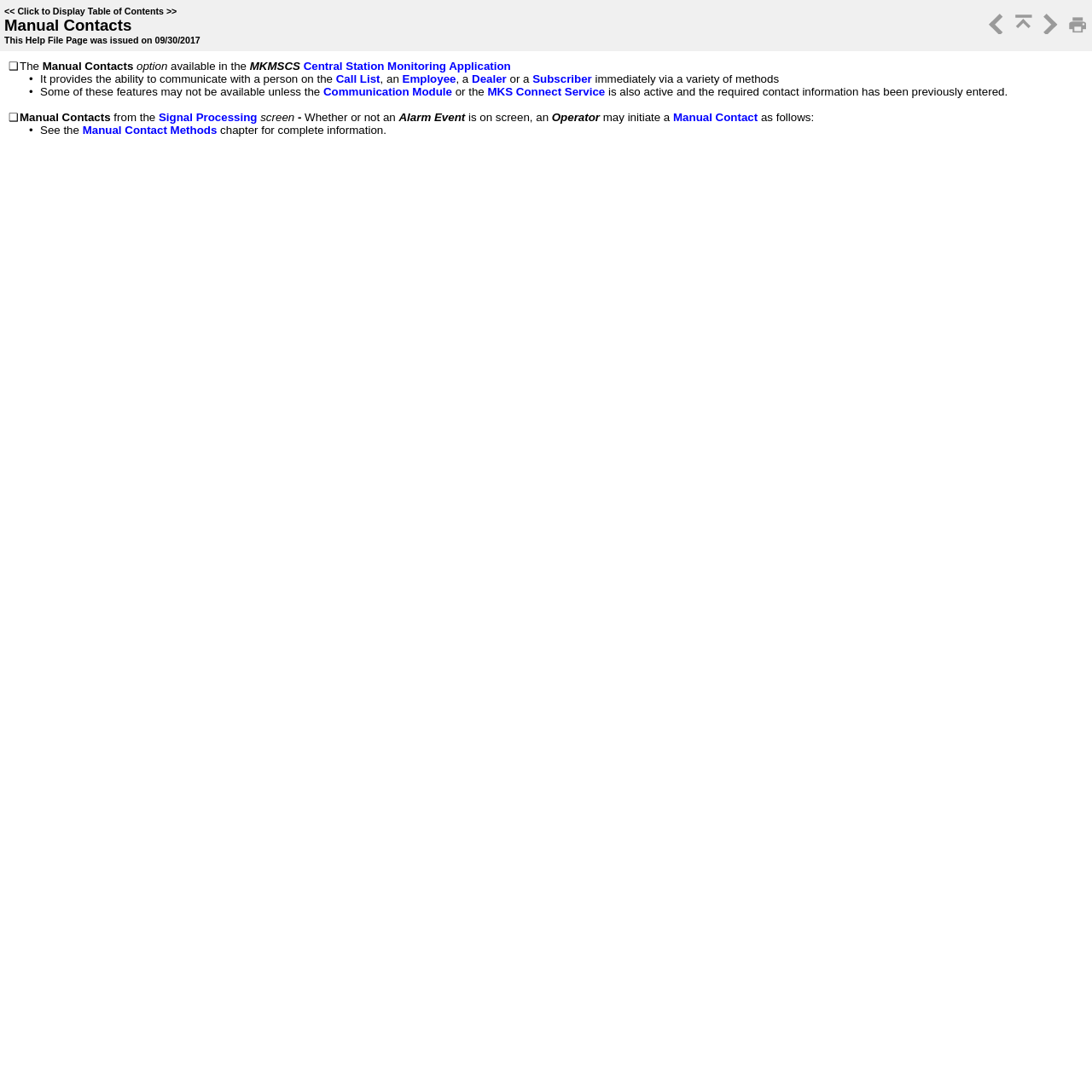Determine the bounding box coordinates of the element that should be clicked to execute the following command: "Go to Previous Topic".

[0.9, 0.022, 0.922, 0.034]